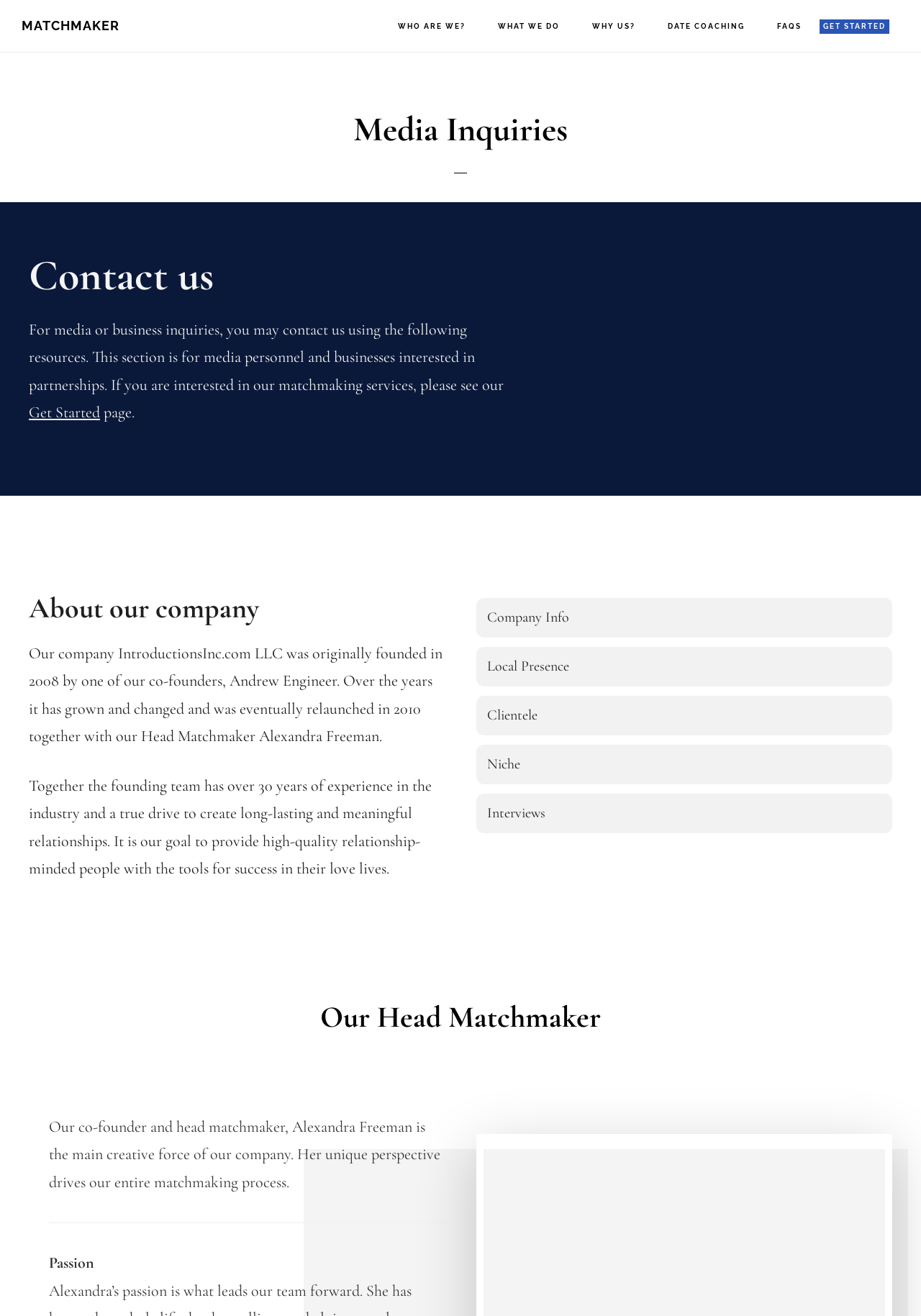Please identify the bounding box coordinates of the clickable element to fulfill the following instruction: "Click on 'WHO ARE WE?' link". The coordinates should be four float numbers between 0 and 1, i.e., [left, top, right, bottom].

[0.416, 0.001, 0.521, 0.039]